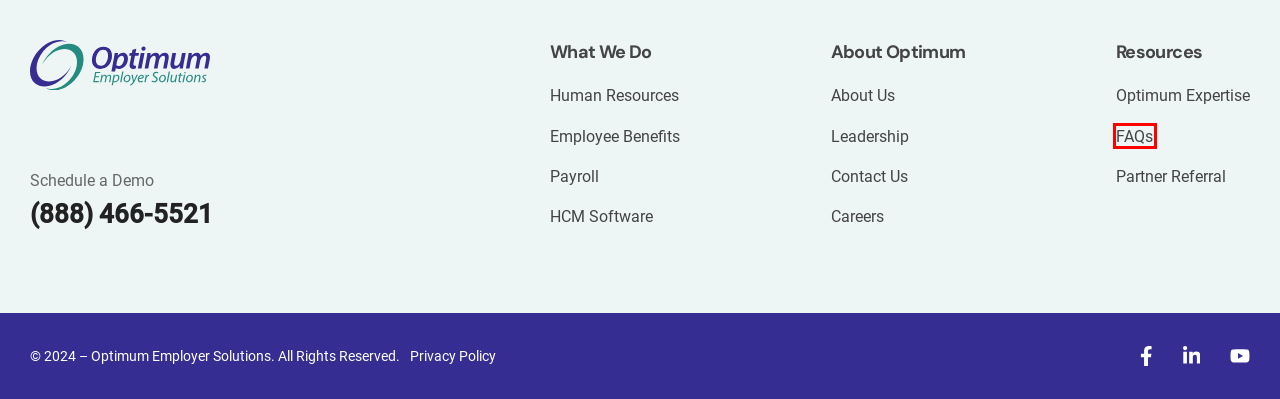Examine the screenshot of a webpage with a red bounding box around a specific UI element. Identify which webpage description best matches the new webpage that appears after clicking the element in the red bounding box. Here are the candidates:
A. Careers - Optimum Employer Solutions
B. Human Resources - Optimum Employer Solutions
C. Partner Referral - Optimum Employer Solutions
D. Payroll - Optimum Employer Solutions
E. Contact - Optimum Employer Solutions
F. Privacy Policy - Optimum Employer Solutions
G. FAQs - Optimum Employer Solutions
H. HCM Software - Optimum Employer Solutions

G